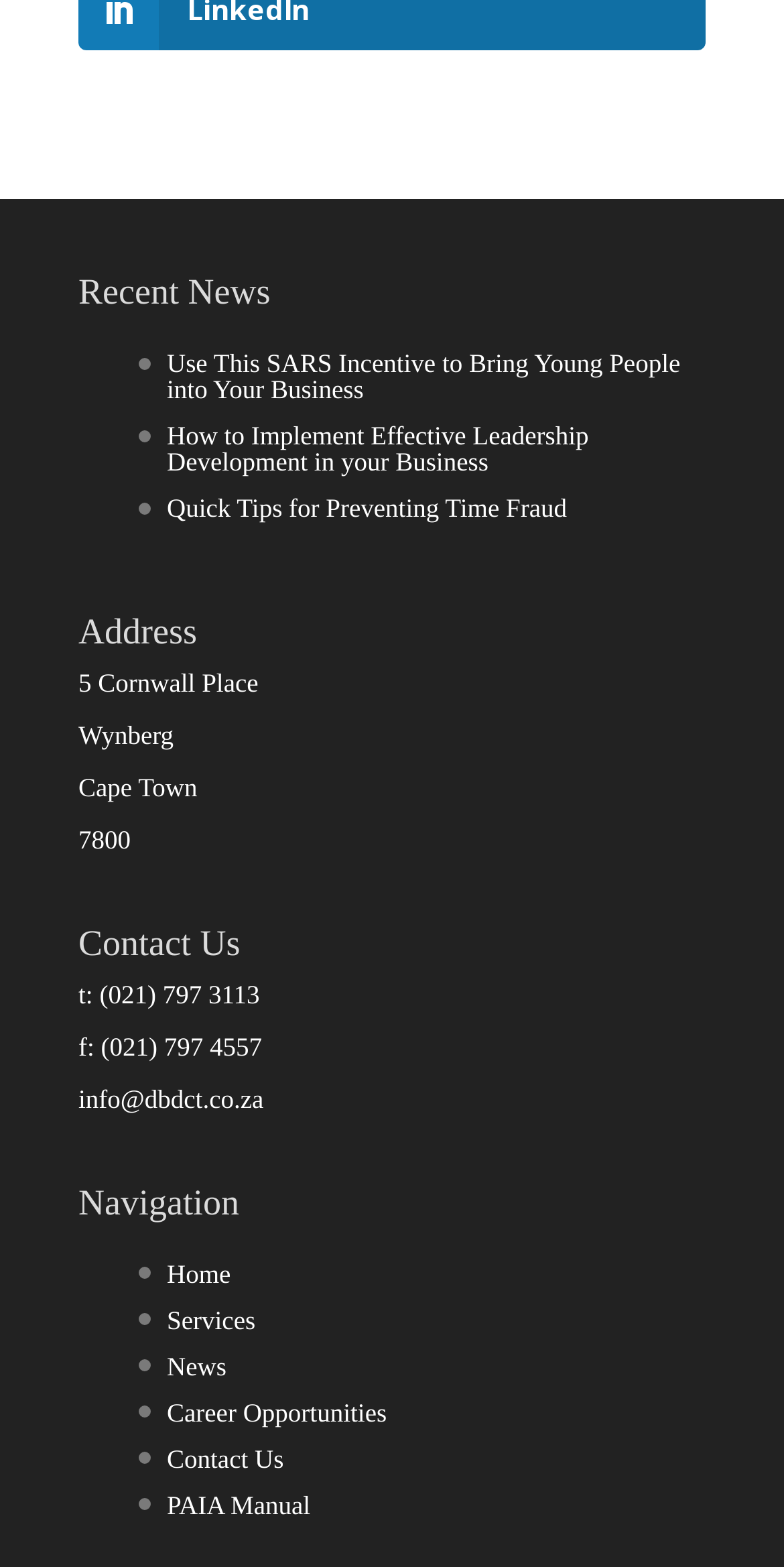Respond to the question below with a single word or phrase:
What is the address of the business?

5 Cornwall Place